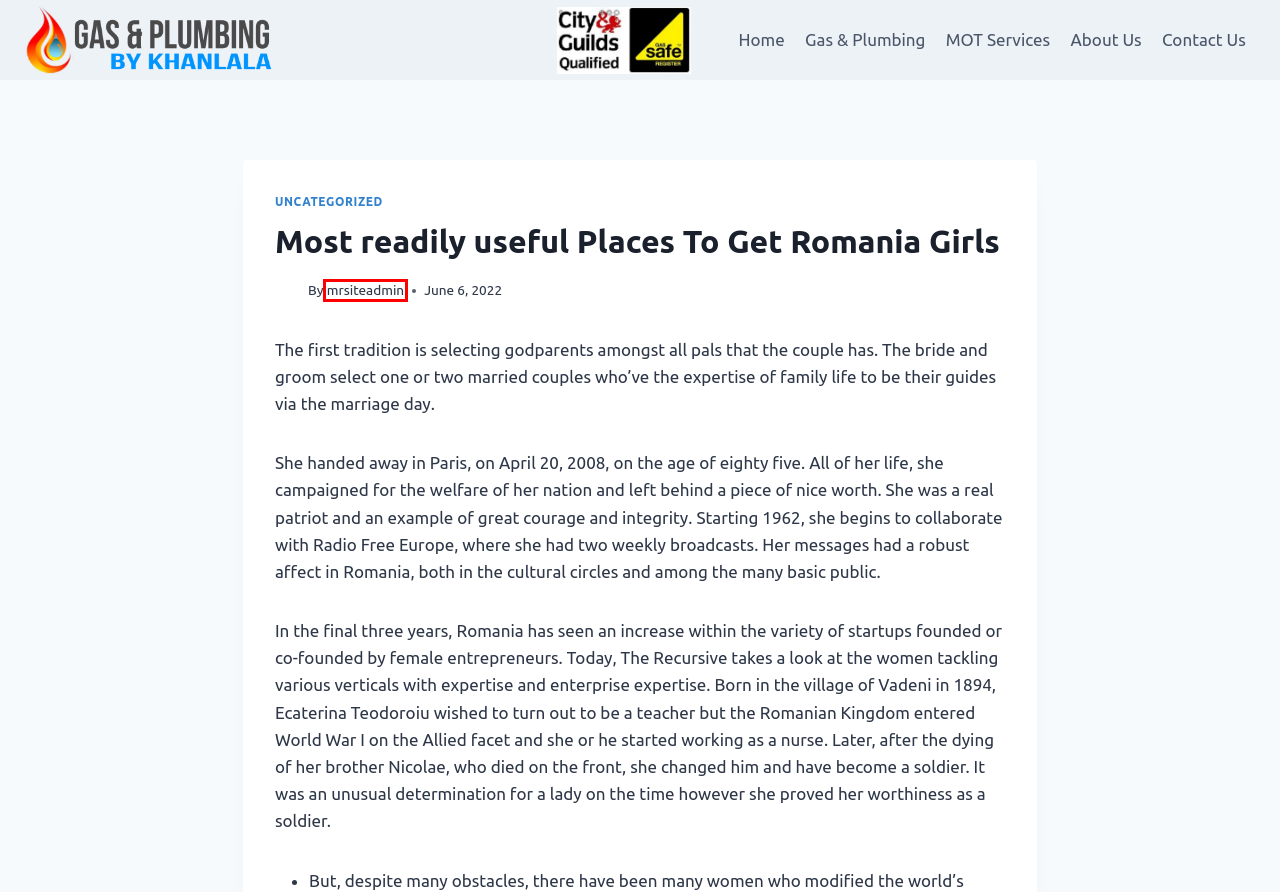You are provided with a screenshot of a webpage that has a red bounding box highlighting a UI element. Choose the most accurate webpage description that matches the new webpage after clicking the highlighted element. Here are your choices:
A. Uncategorized – Gas And Plumbing By Khanlala
B. Contact Us – Gas And Plumbing By Khanlala
C. mrsiteadmin – Gas And Plumbing By Khanlala
D. Allergy medicine and alcohol: Are they a safe combination? – Gas And Plumbing By Khanlala
E. MOT Services – Gas And Plumbing By Khanlala
F. Gas & Plumbing – Gas And Plumbing By Khanlala
G. About Us – Gas And Plumbing By Khanlala
H. Gas And Plumbing By Khanlala – Gas And Plumbing By Khanlala

C